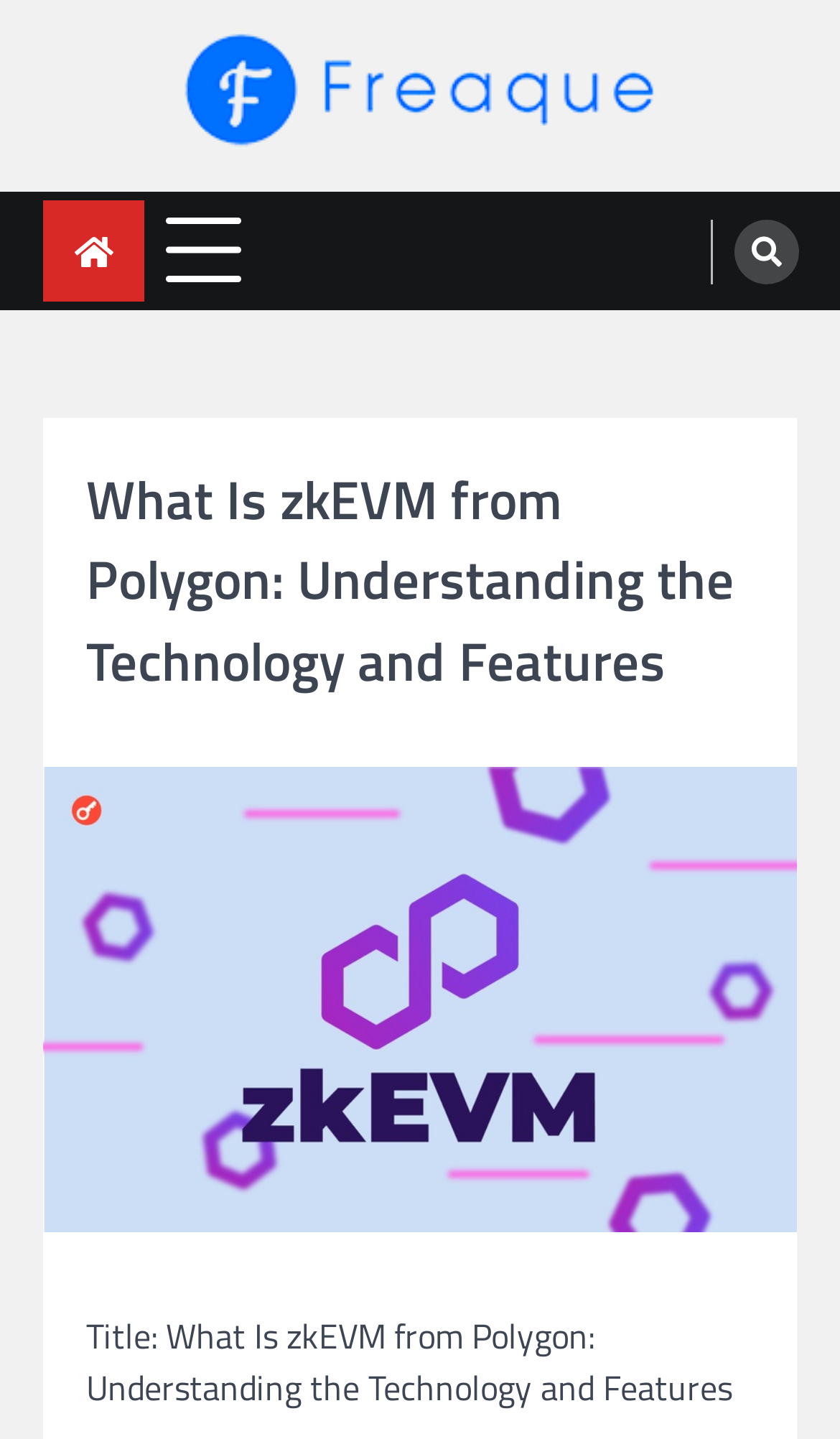Is the webpage about cryptocurrency?
Using the information presented in the image, please offer a detailed response to the question.

The webpage is about cryptocurrency, as indicated by the mention of 'cryptocurrency enthusiasts and investors' in the meta description, and the topic of 'zkEVM from Polygon' which is related to cryptocurrency technology.